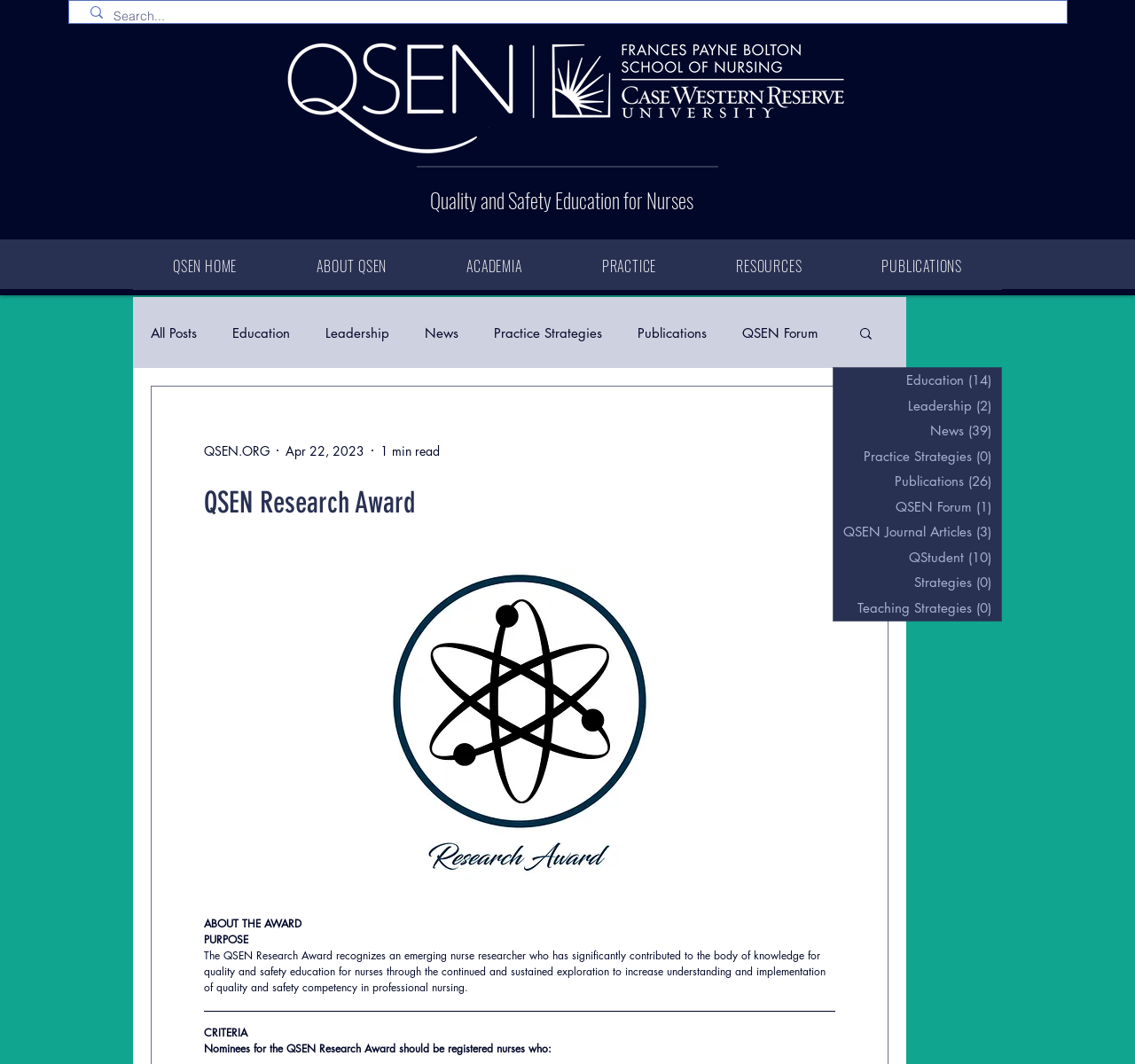Find the bounding box coordinates of the area to click in order to follow the instruction: "Read about Quality and Safety Education for Nurses".

[0.379, 0.174, 0.611, 0.202]